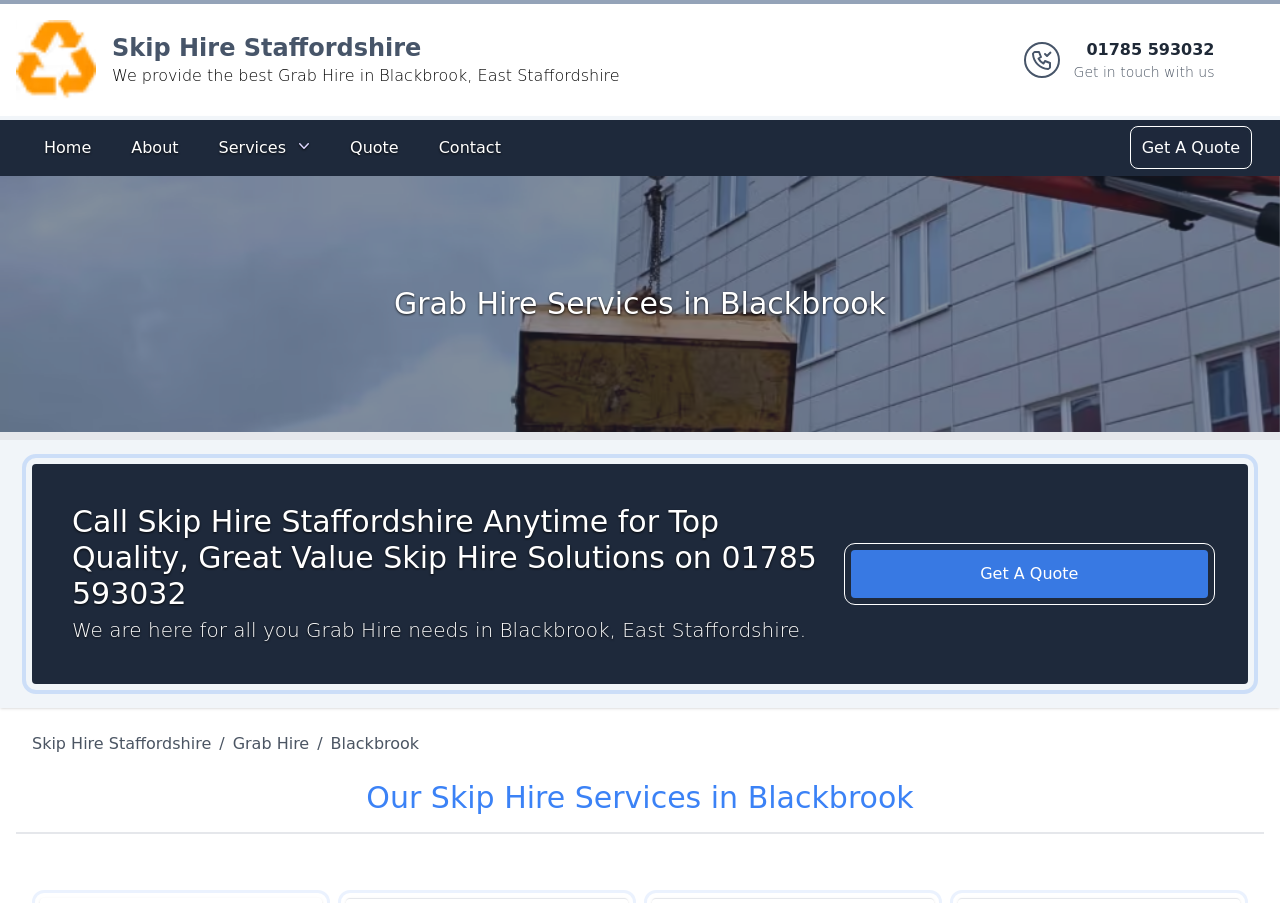Please determine the bounding box coordinates of the section I need to click to accomplish this instruction: "go to June 2022".

None